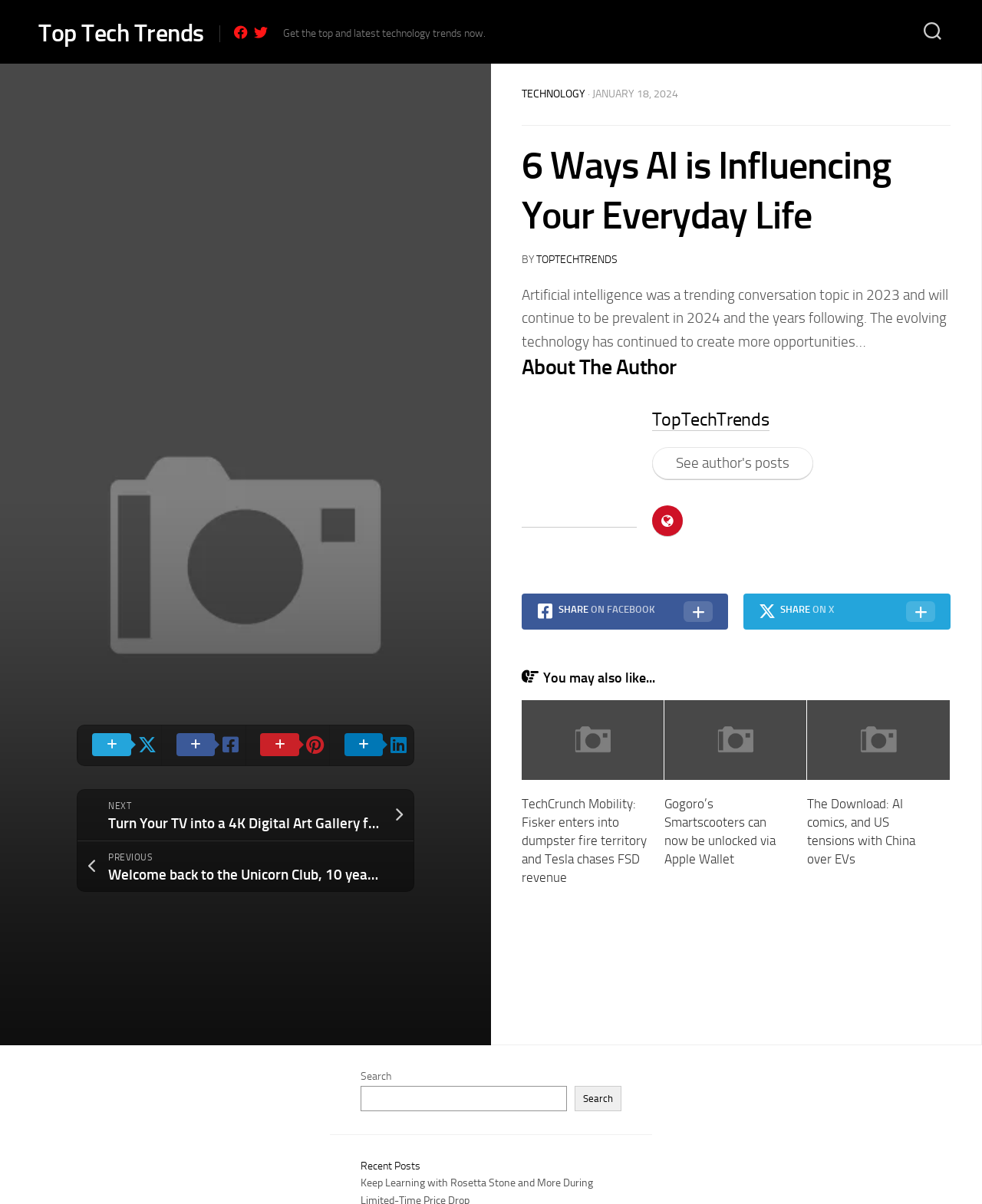What is the purpose of the button at the top right corner?
Look at the image and respond with a one-word or short-phrase answer.

Get the top and latest technology trends now.